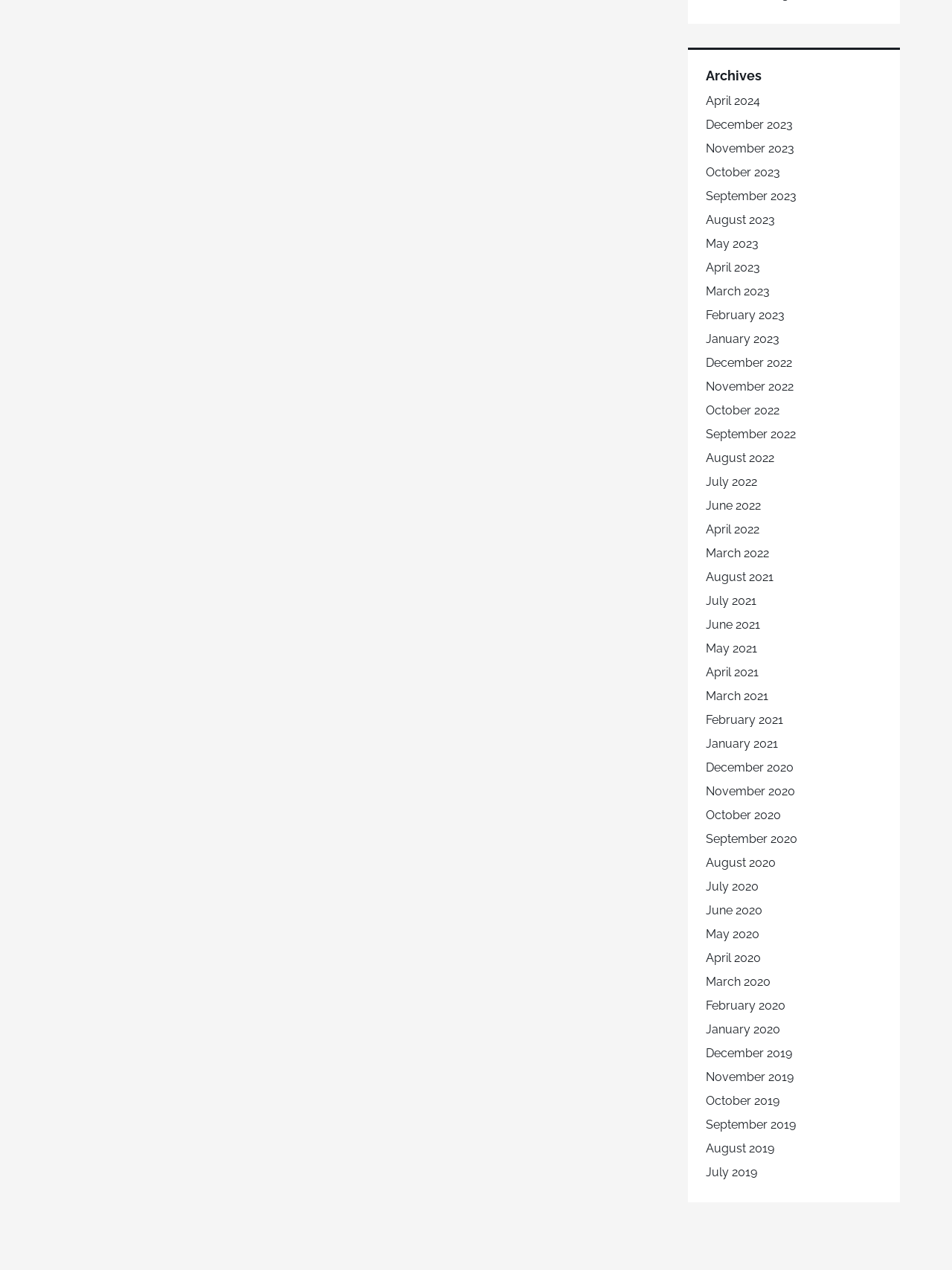Answer the following query with a single word or phrase:
How many links are available on the webpage?

66